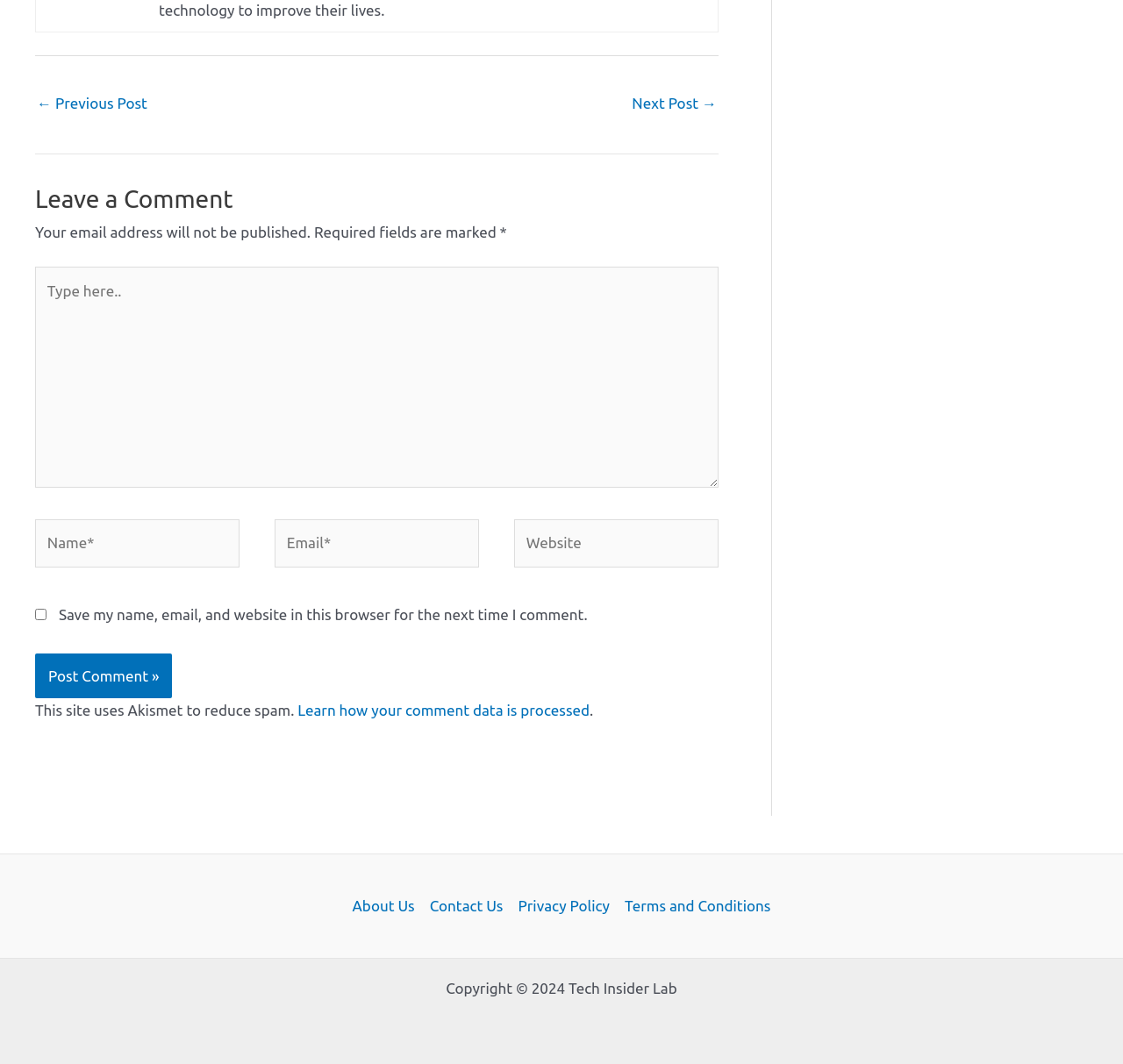Identify the bounding box coordinates necessary to click and complete the given instruction: "Switch to dark mode".

None